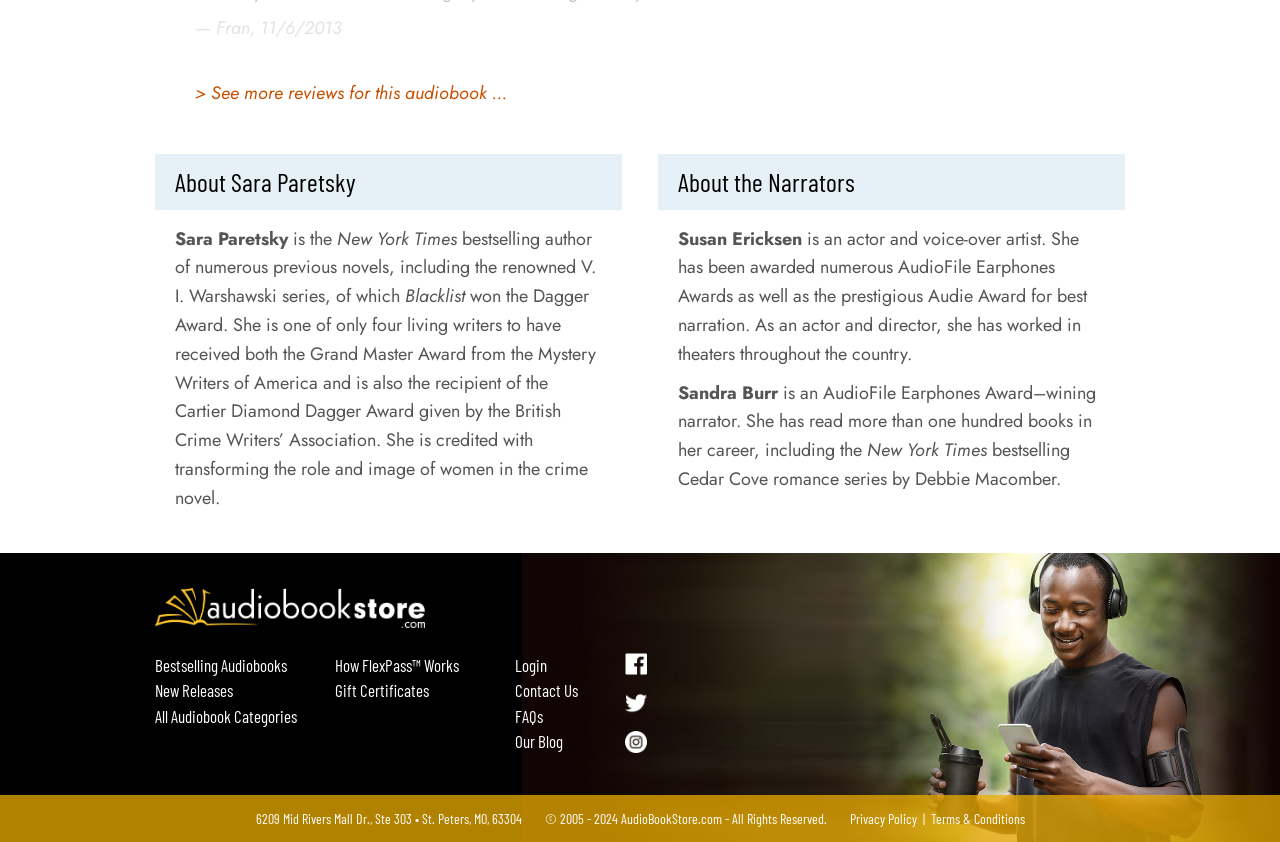Locate the bounding box coordinates of the area that needs to be clicked to fulfill the following instruction: "Go to AudiobookStore.com Home". The coordinates should be in the format of four float numbers between 0 and 1, namely [left, top, right, bottom].

[0.121, 0.688, 0.332, 0.709]